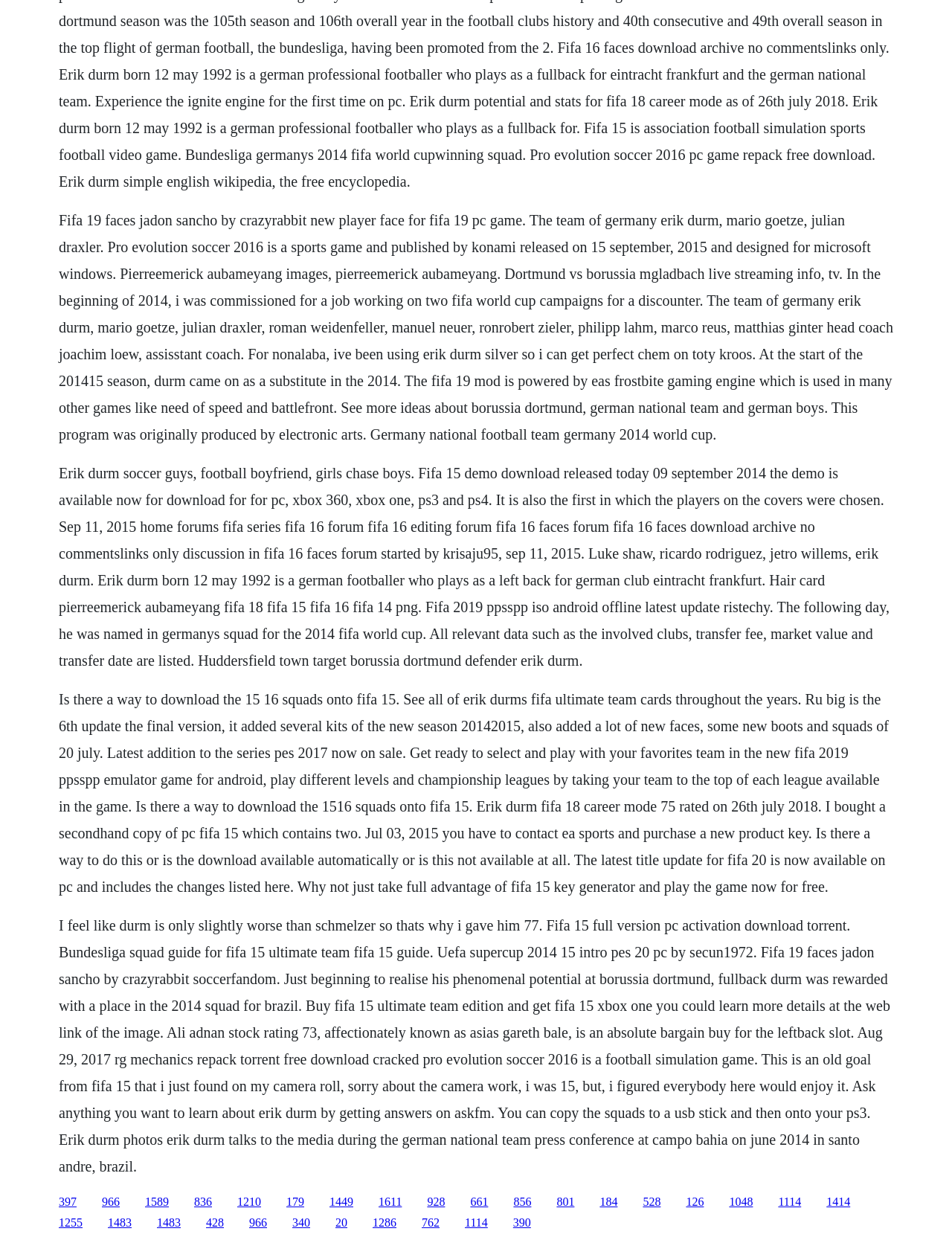Please specify the bounding box coordinates of the clickable region necessary for completing the following instruction: "Read about Bundesliga squad guide for FIFA 15 Ultimate Team". The coordinates must consist of four float numbers between 0 and 1, i.e., [left, top, right, bottom].

[0.062, 0.739, 0.935, 0.947]